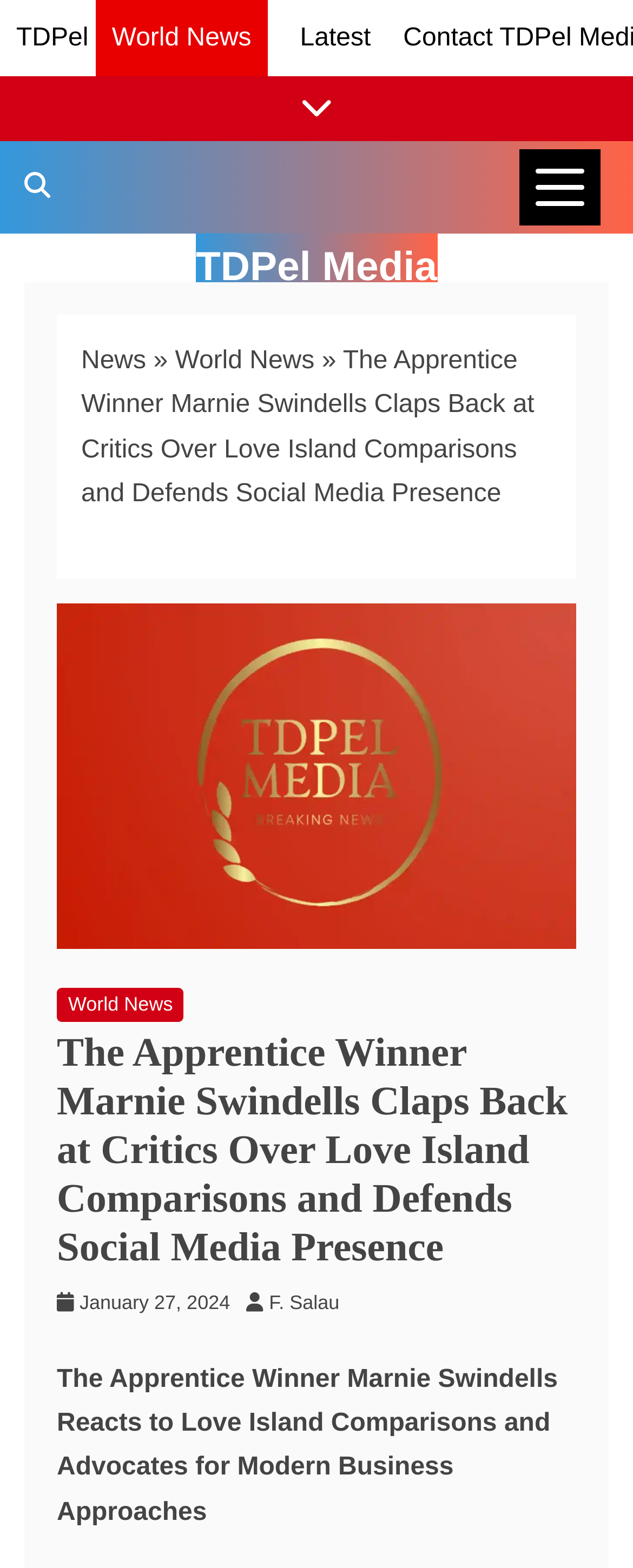Determine the bounding box coordinates of the section I need to click to execute the following instruction: "Browse by tag". Provide the coordinates as four float numbers between 0 and 1, i.e., [left, top, right, bottom].

None